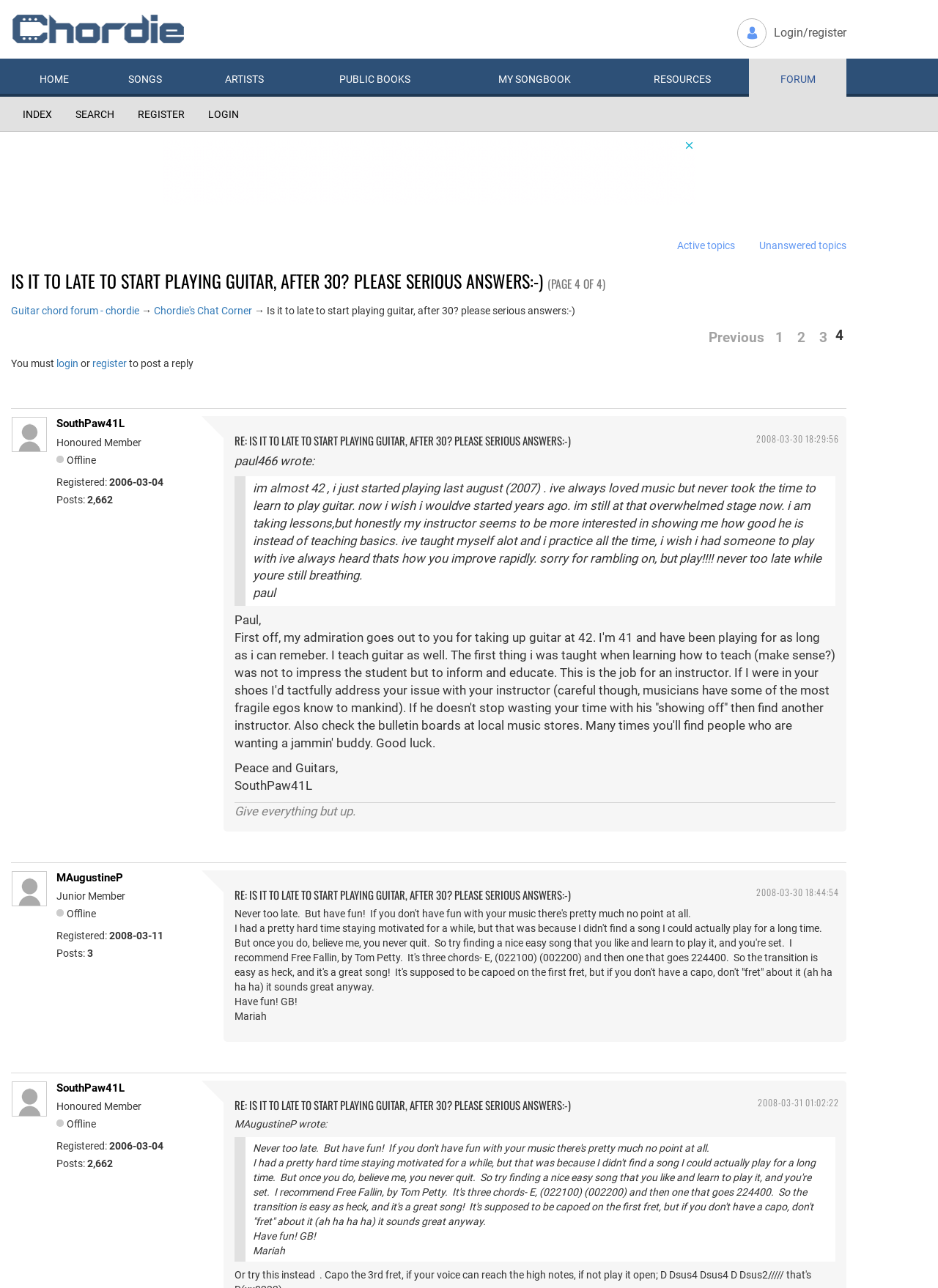Respond to the question below with a single word or phrase:
What is the status of SouthPaw41L?

Honoured Member